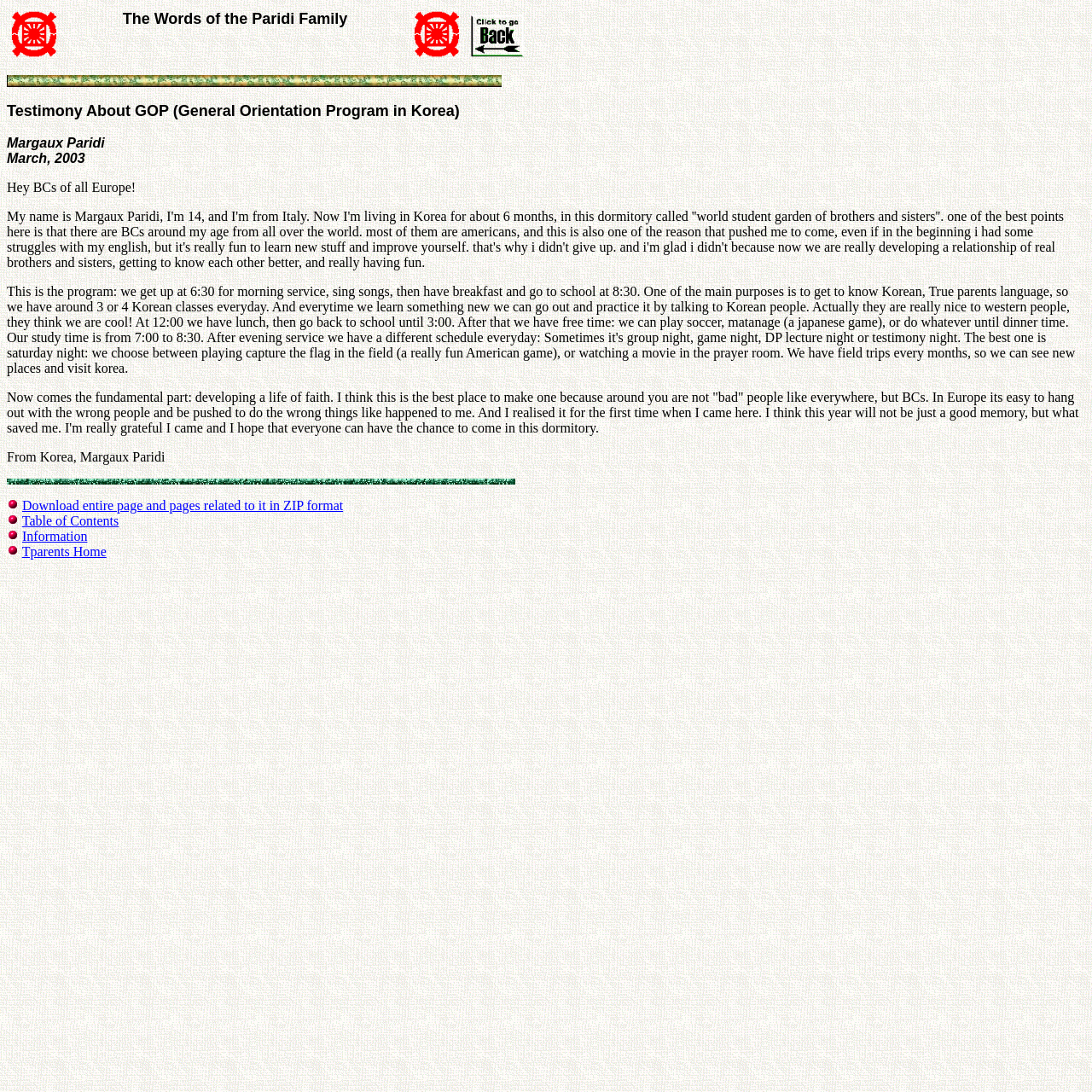Refer to the image and provide a thorough answer to this question:
What is the name of the person sharing their testimony?

The webpage contains a testimony about GOP (General Orientation Program in Korea) by Margaux Paridi, which is evident from the title 'Testimony About GOP (General Orientation Program in Korea) - Margaux Paridi' and the text 'From Korea, Margaux Paridi' at the bottom of the page.